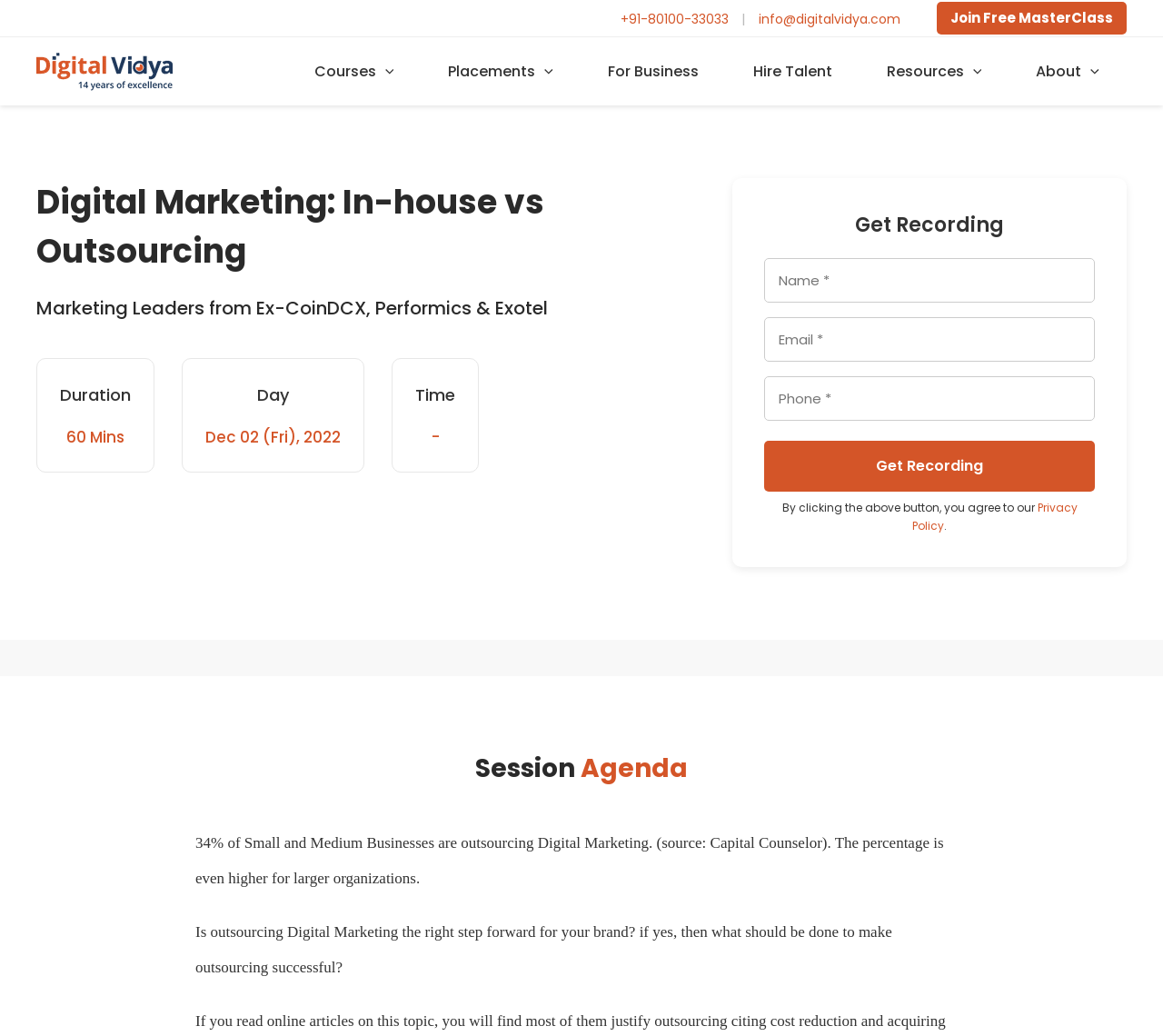Identify the bounding box coordinates for the UI element that matches this description: "Join Free MasterClass".

[0.805, 0.002, 0.969, 0.033]